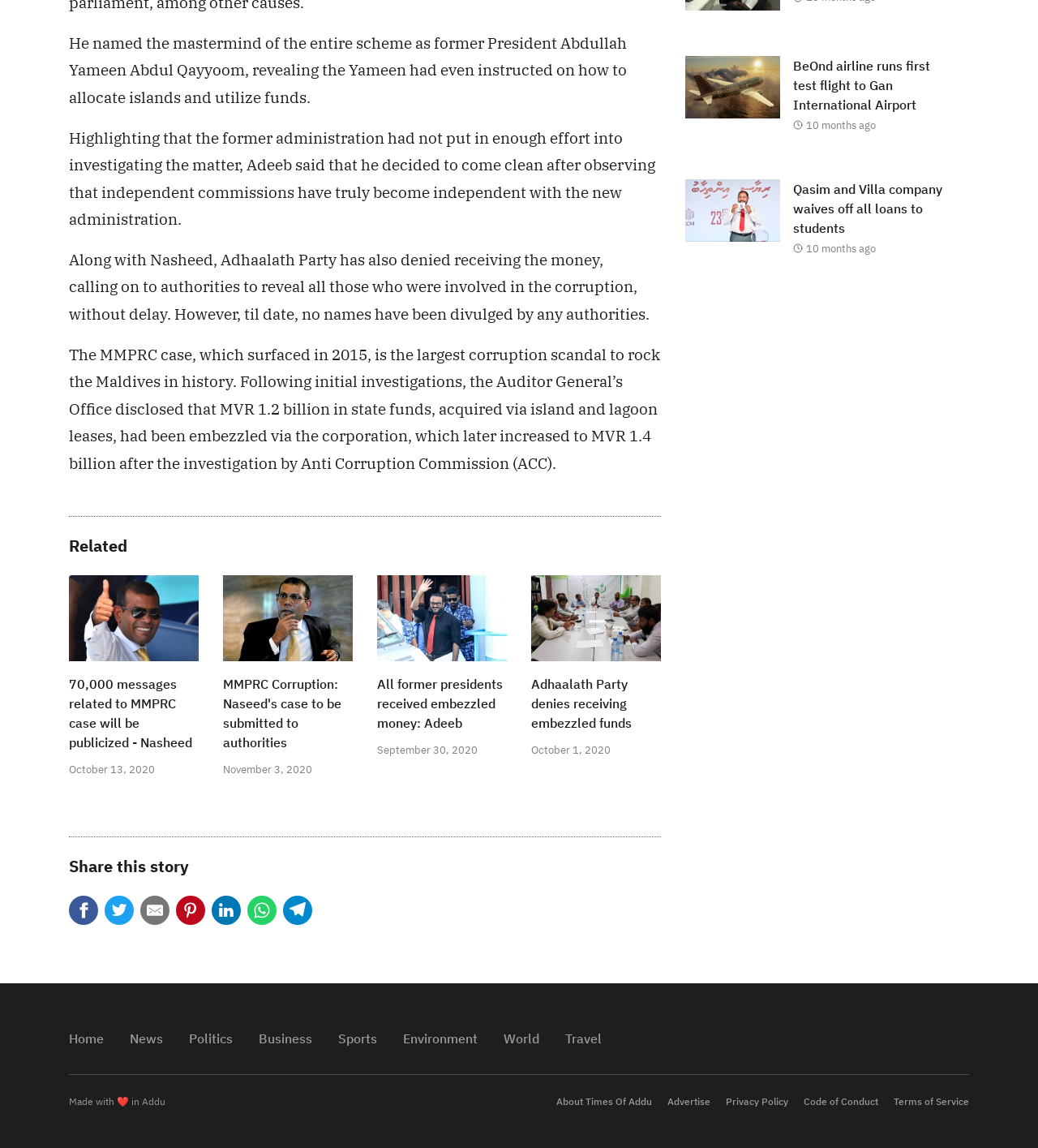Please provide the bounding box coordinates for the element that needs to be clicked to perform the following instruction: "Share this story". The coordinates should be given as four float numbers between 0 and 1, i.e., [left, top, right, bottom].

[0.066, 0.745, 0.182, 0.764]